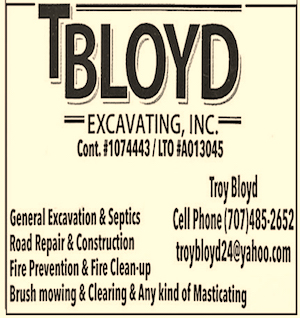What is the first service listed?
Use the image to give a comprehensive and detailed response to the question.

The services offered by the company are listed in a clear and organized layout below the company name. The first service listed is 'general excavation', which is likely one of the primary services provided by Troy Bloyd Excavating, Inc.